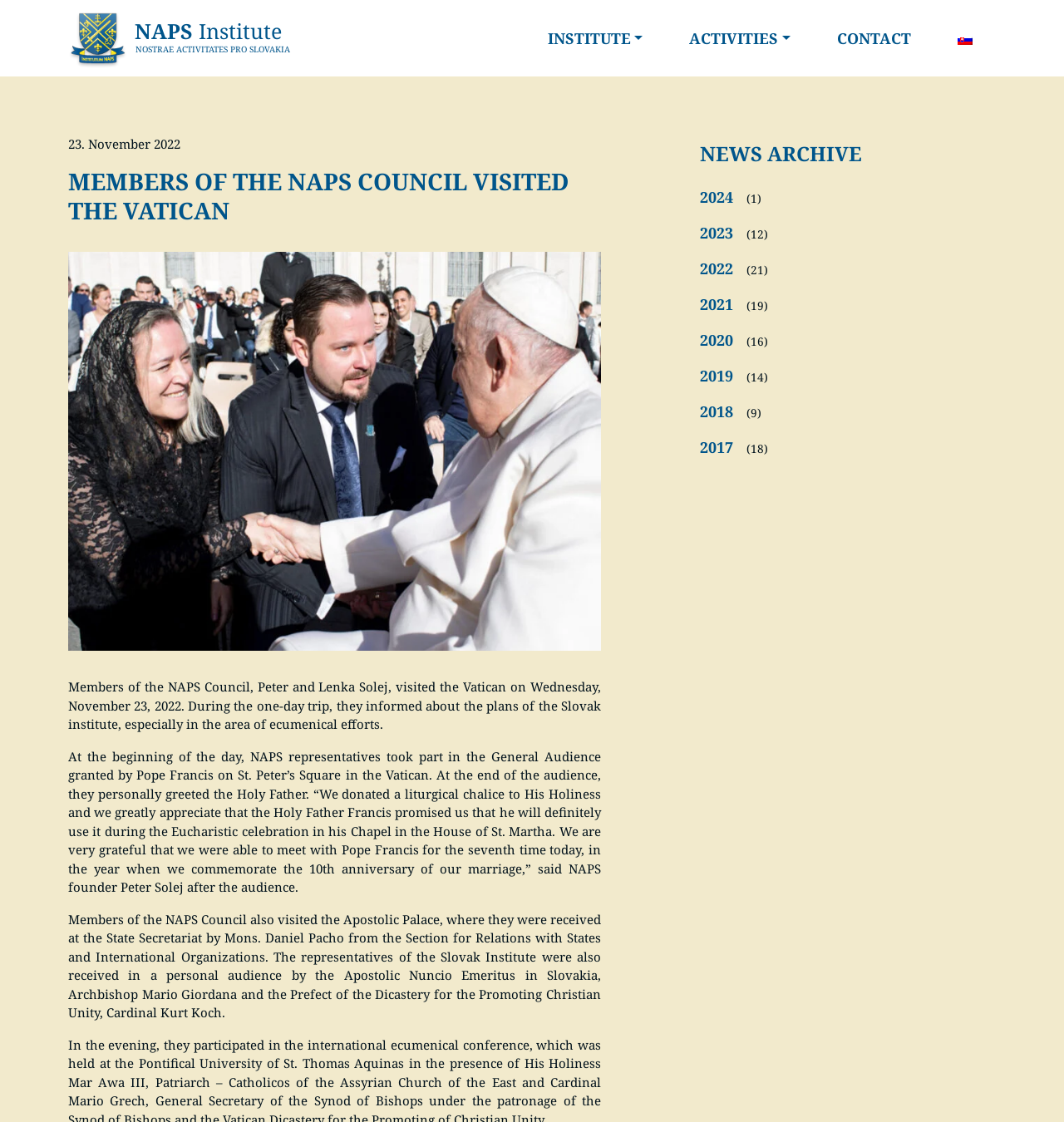Identify the text that serves as the heading for the webpage and generate it.

MEMBERS OF THE NAPS COUNCIL VISITED THE VATICAN